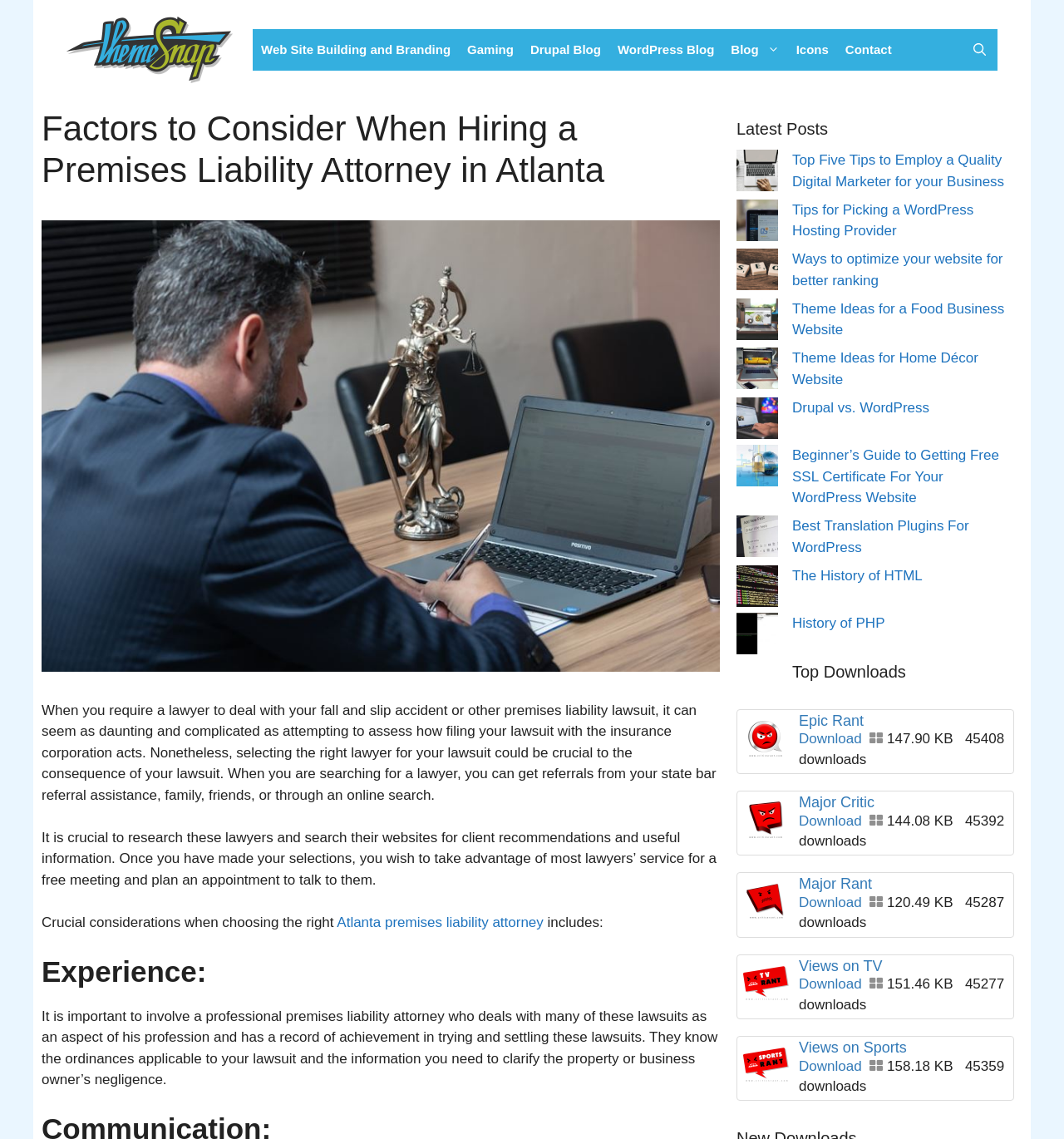Specify the bounding box coordinates for the region that must be clicked to perform the given instruction: "View the 'Latest Posts'".

[0.692, 0.102, 0.953, 0.124]